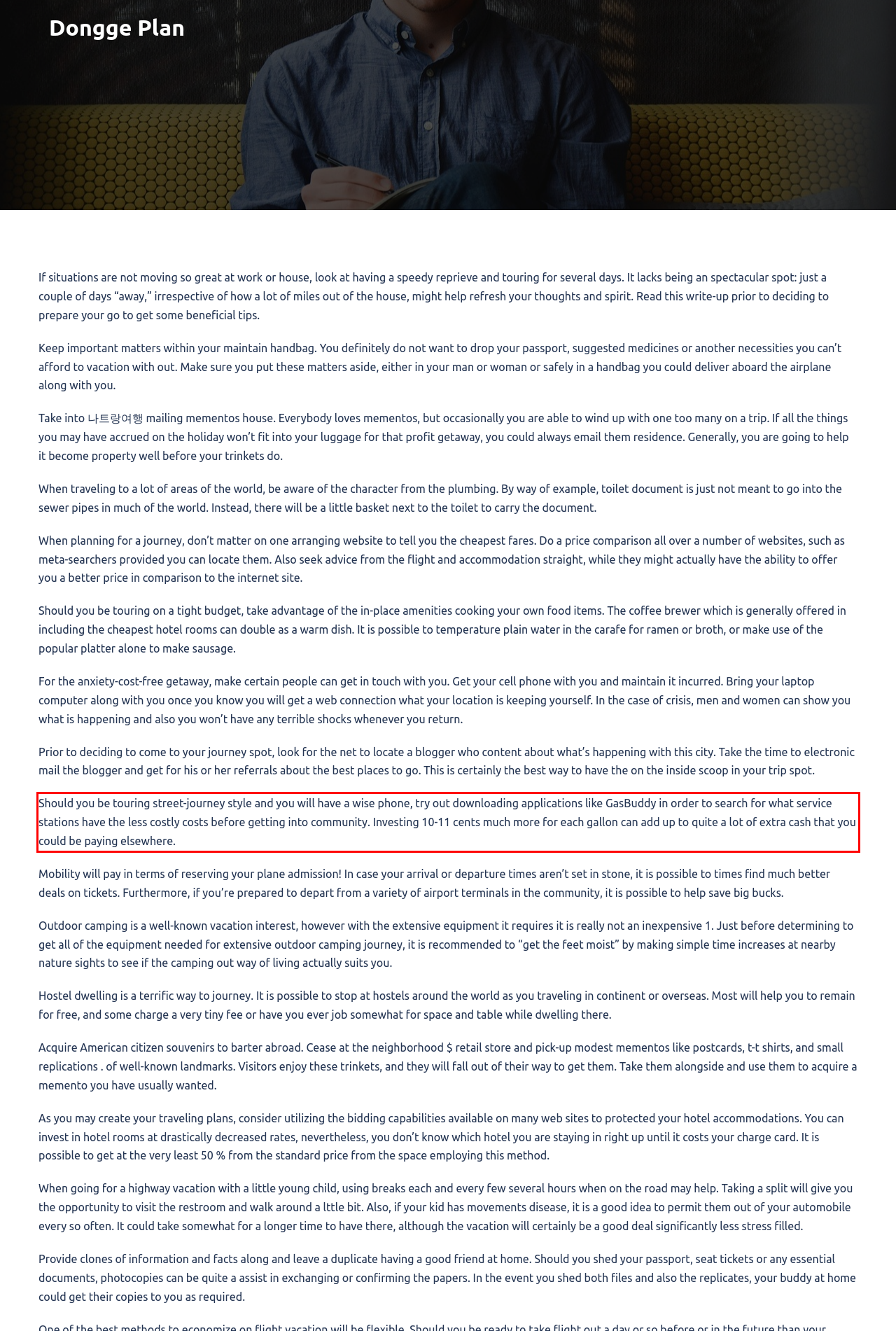Identify the text inside the red bounding box on the provided webpage screenshot by performing OCR.

Should you be touring street-journey style and you will have a wise phone, try out downloading applications like GasBuddy in order to search for what service stations have the less costly costs before getting into community. Investing 10-11 cents much more for each gallon can add up to quite a lot of extra cash that you could be paying elsewhere.